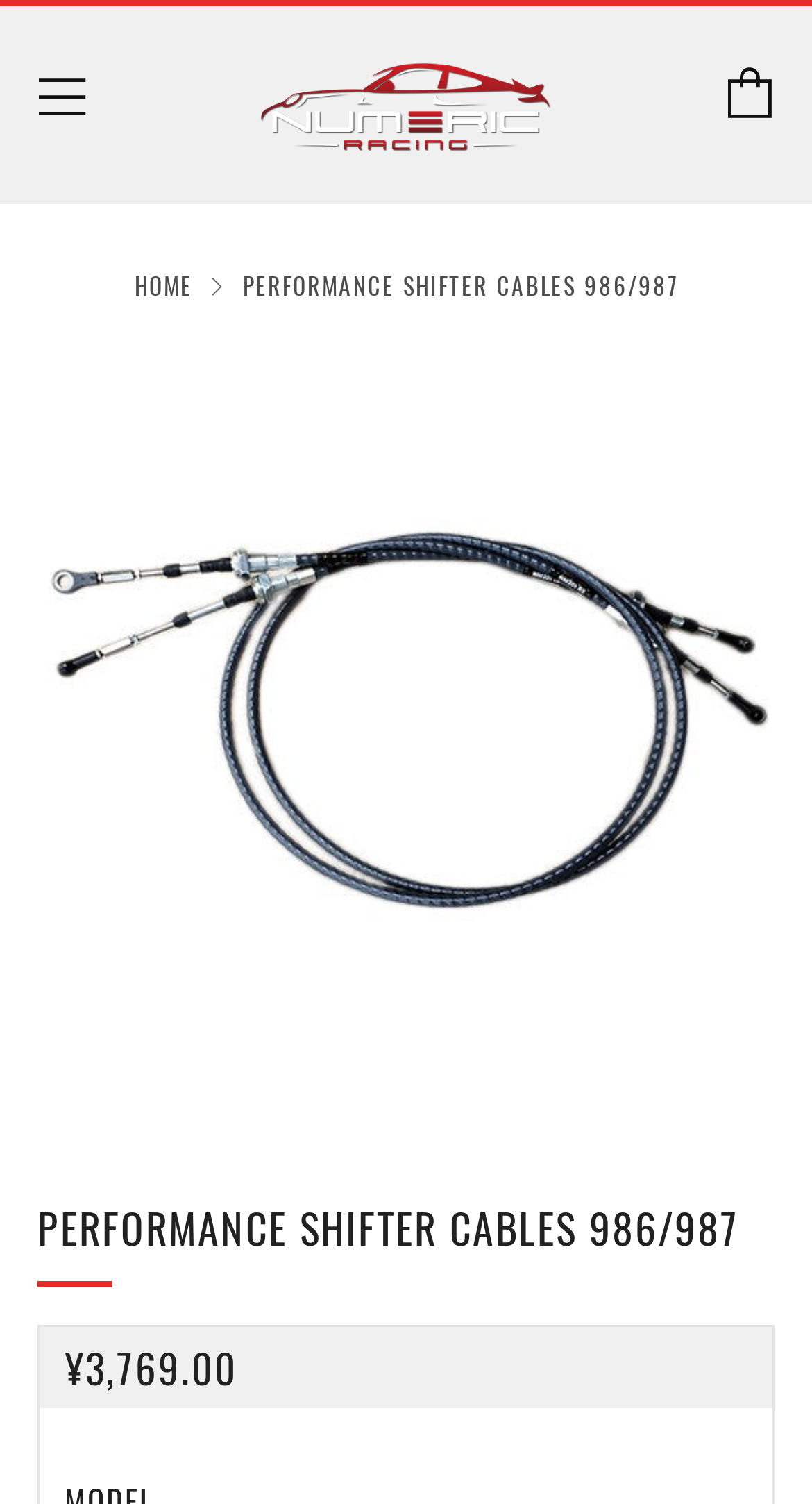How many options are in the listbox?
Look at the image and provide a short answer using one word or a phrase.

1